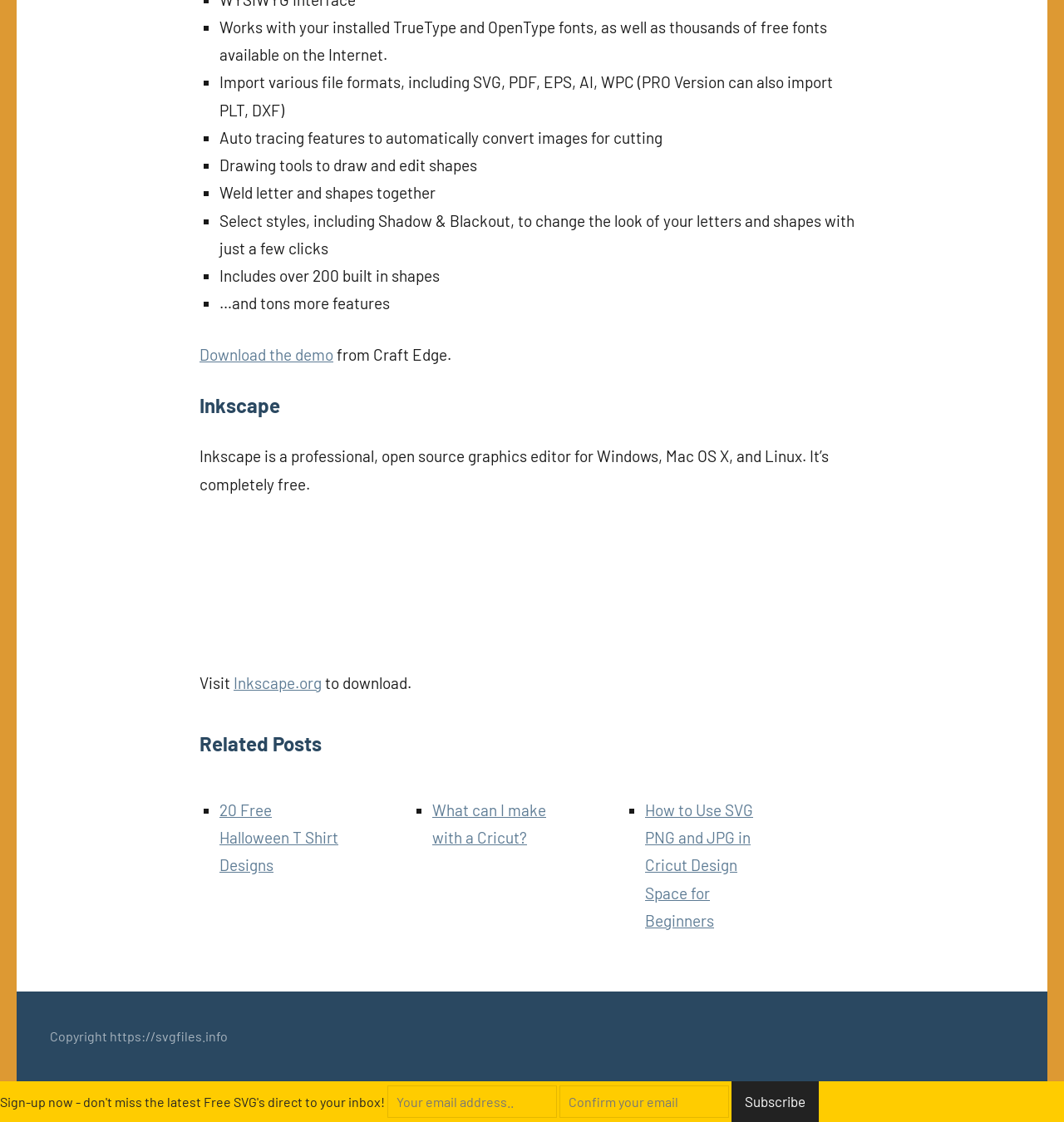Show the bounding box coordinates of the element that should be clicked to complete the task: "Chat with the seller".

None